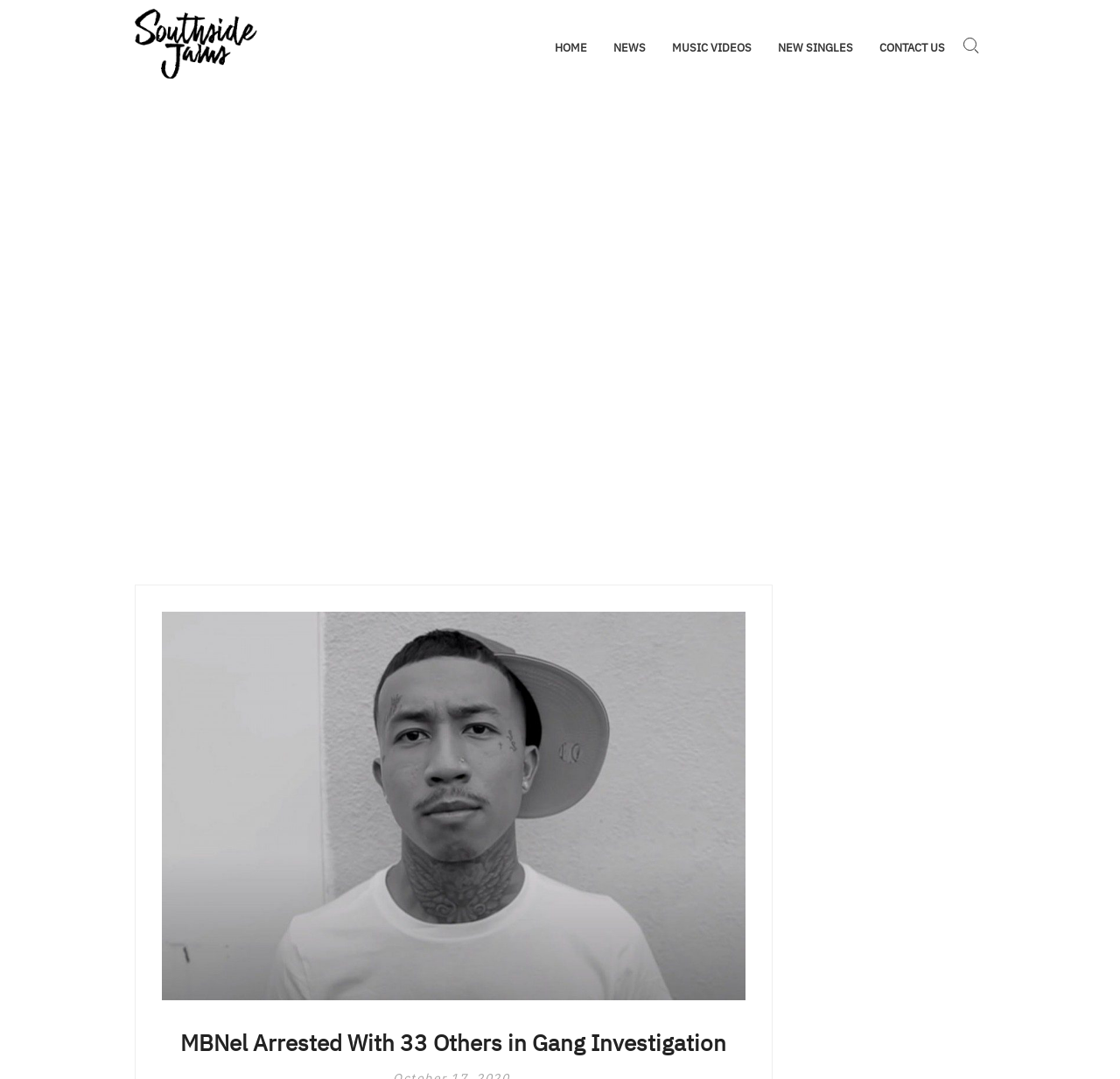Create a detailed narrative of the webpage’s visual and textual elements.

The webpage appears to be a news article or blog post about MBNel's arrest, along with 33 others, as a result of a gang investigation in Stockton, California. 

At the top left of the page, there is a logo or icon with the text "Southside Jams" and a link to the website's homepage. Next to it, there is a larger text "SOUTHSIDE JAMS" and a tagline "JLHH * Rap * Hip-Hop * Music Videos * News". 

Below the logo, there is a primary navigation menu with links to "HOME", "NEWS", "MUSIC VIDEOS", "NEW SINGLES", and "CONTACT US". 

On the top right, there is a search button labeled "Search for:". 

The main content of the page is an article with a heading "MBNel Arrested With 33 Others in Gang Investigation". The article is positioned below the navigation menu and search button.